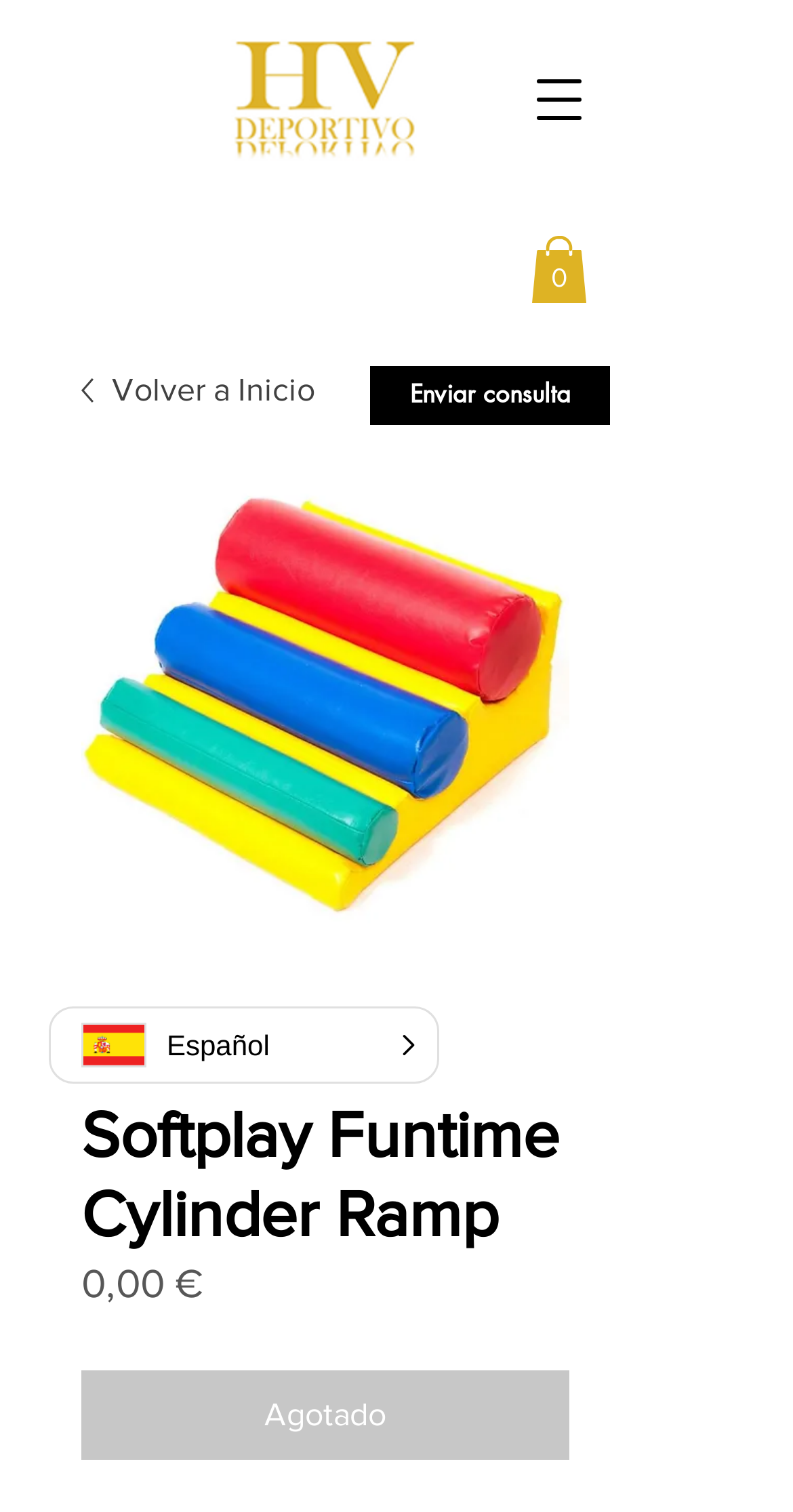Provide the bounding box coordinates in the format (top-left x, top-left y, bottom-right x, bottom-right y). All values are floating point numbers between 0 and 1. Determine the bounding box coordinate of the UI element described as: Volver a Inicio

[0.103, 0.243, 0.718, 0.275]